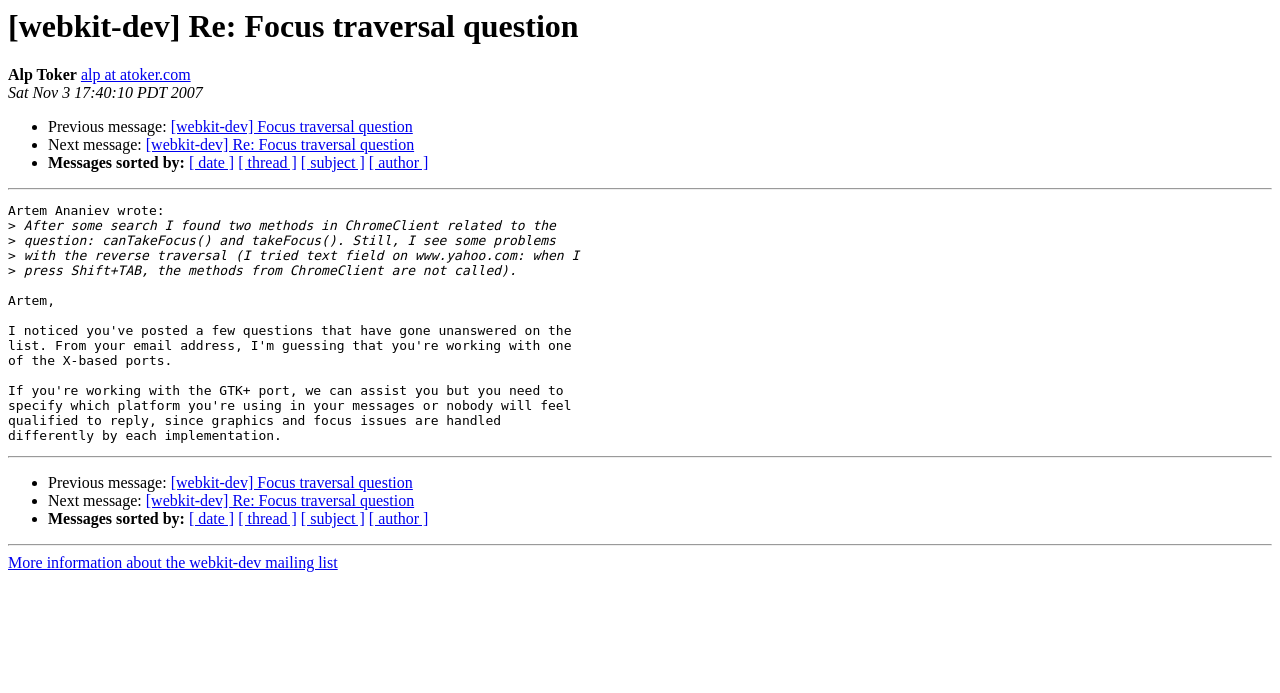Find the bounding box coordinates of the element to click in order to complete this instruction: "Reply to the message". The bounding box coordinates must be four float numbers between 0 and 1, denoted as [left, top, right, bottom].

[0.114, 0.197, 0.324, 0.221]